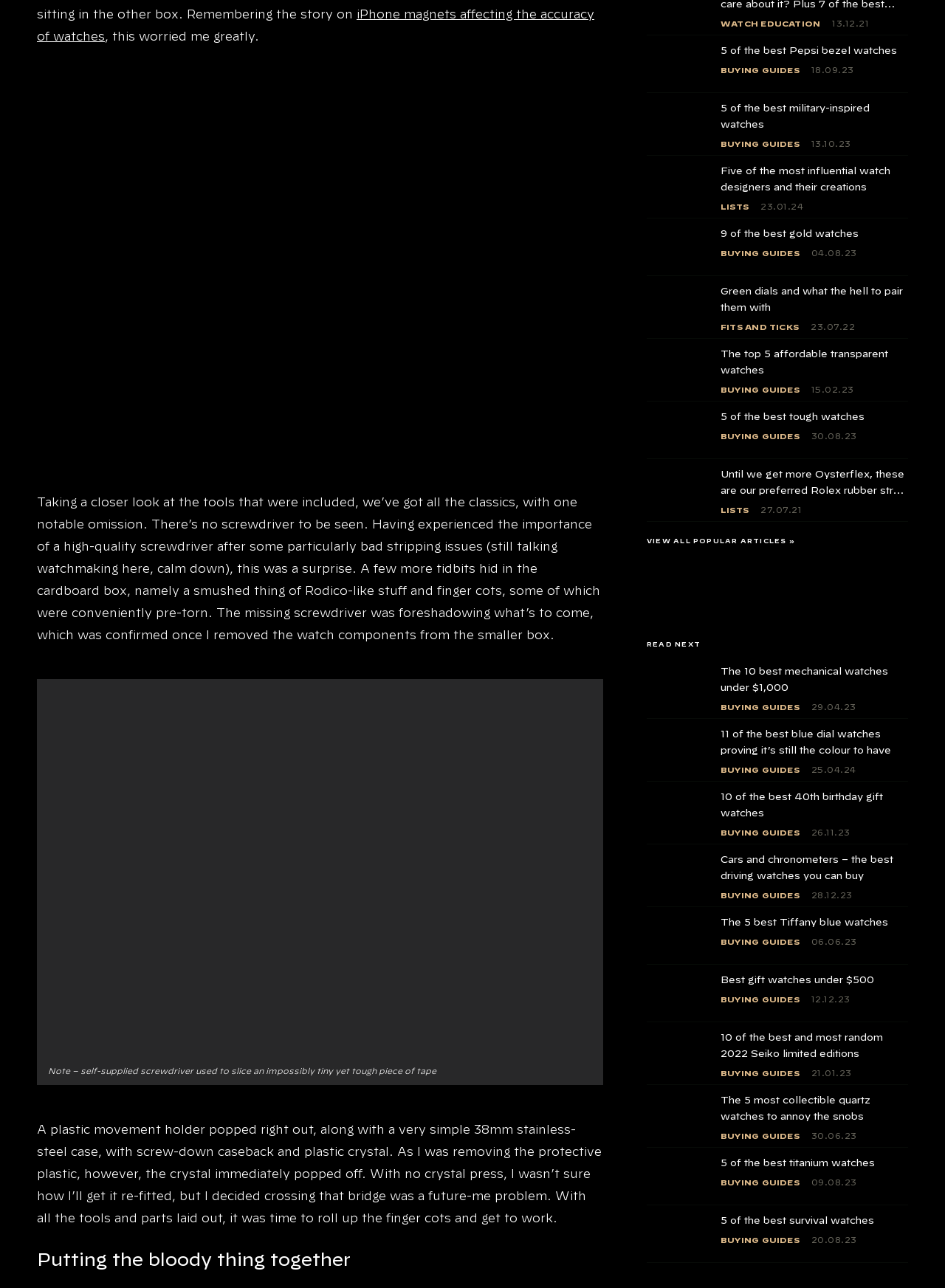Identify the bounding box coordinates of the element that should be clicked to fulfill this task: "Click the link 'iPhone magnets affecting the accuracy of watches'". The coordinates should be provided as four float numbers between 0 and 1, i.e., [left, top, right, bottom].

[0.039, 0.005, 0.629, 0.033]